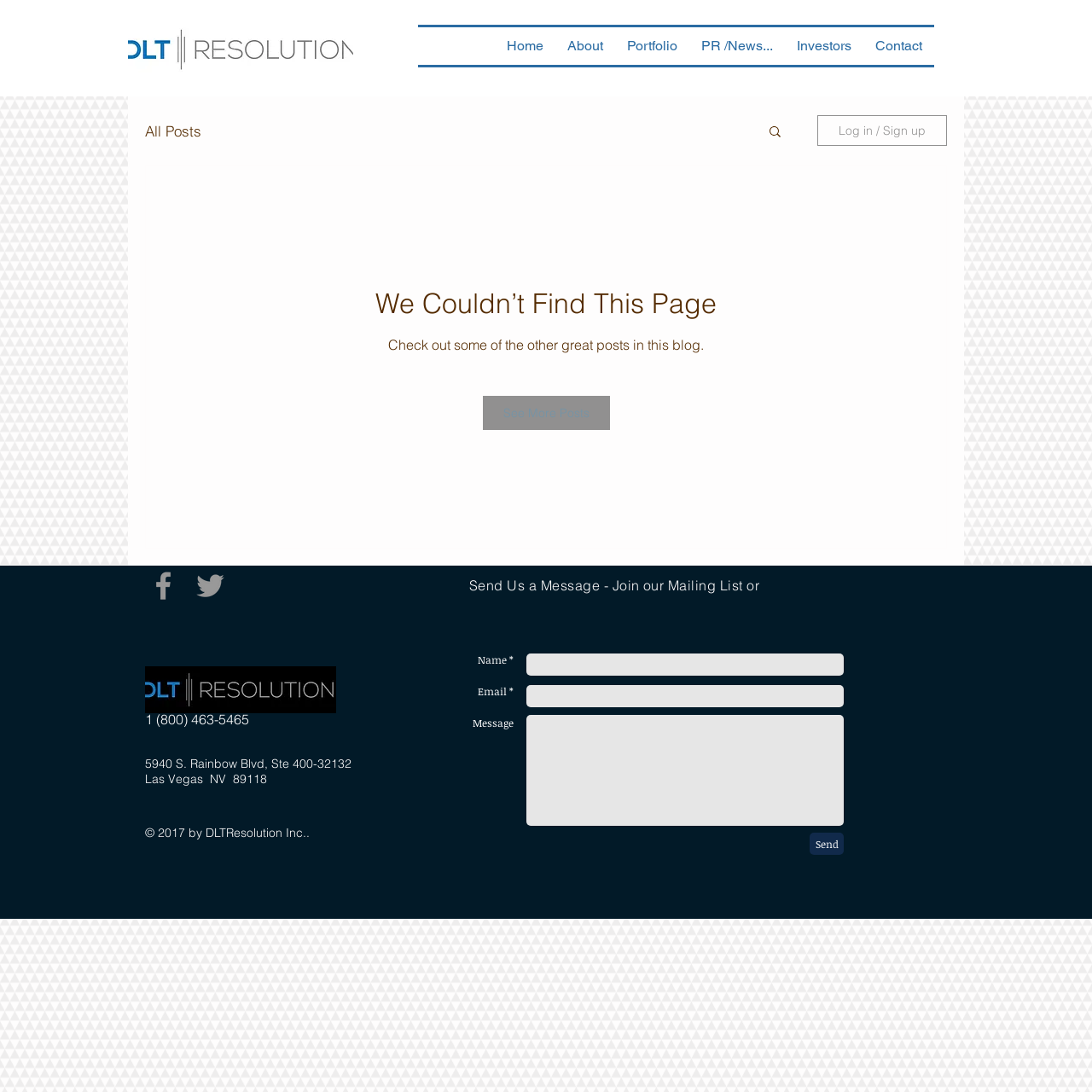Please provide a short answer using a single word or phrase for the question:
What is the logo at the top left corner?

DLT Logo